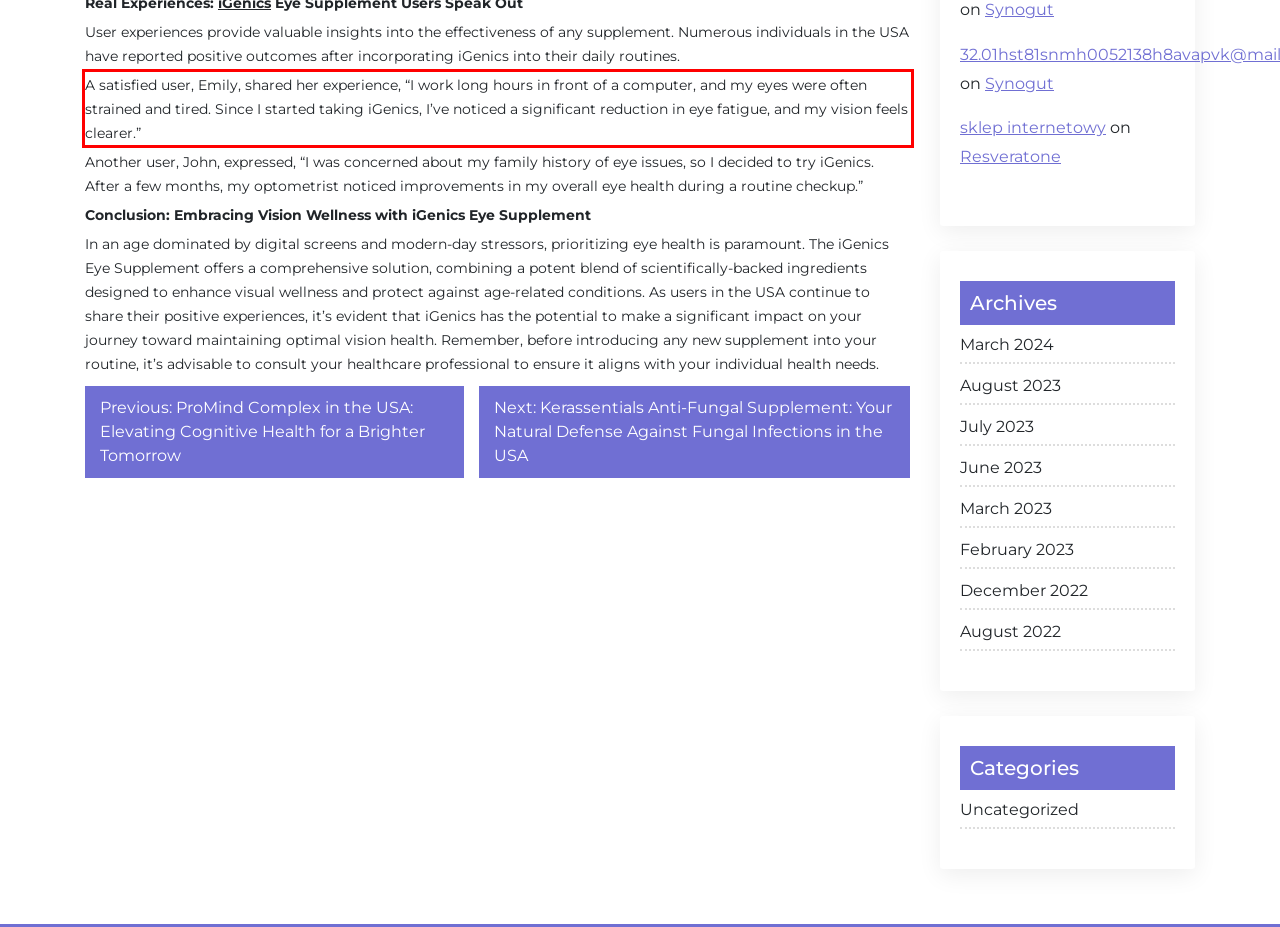You are provided with a webpage screenshot that includes a red rectangle bounding box. Extract the text content from within the bounding box using OCR.

A satisfied user, Emily, shared her experience, “I work long hours in front of a computer, and my eyes were often strained and tired. Since I started taking iGenics, I’ve noticed a significant reduction in eye fatigue, and my vision feels clearer.”